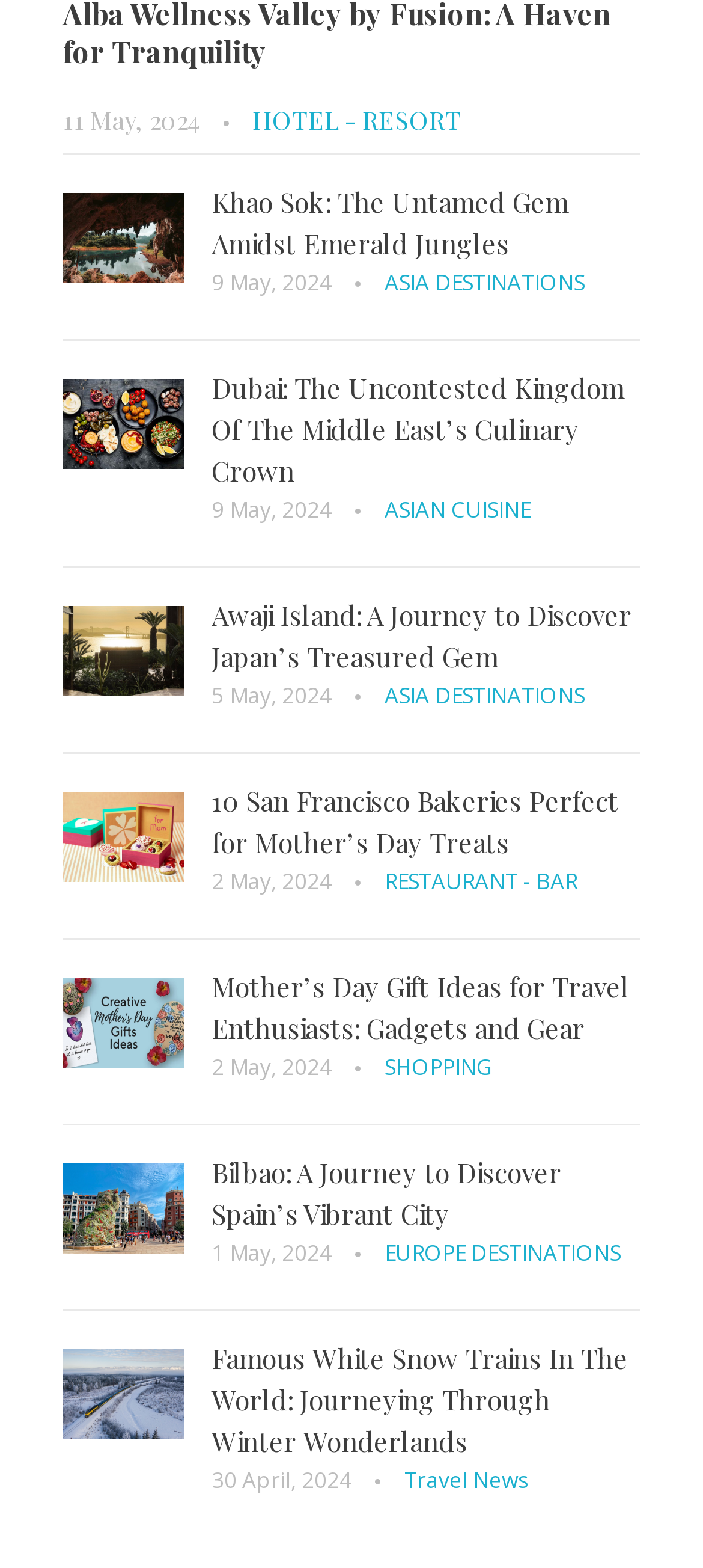Could you provide the bounding box coordinates for the portion of the screen to click to complete this instruction: "Read more about the Qatari Businesswomen Association"?

None